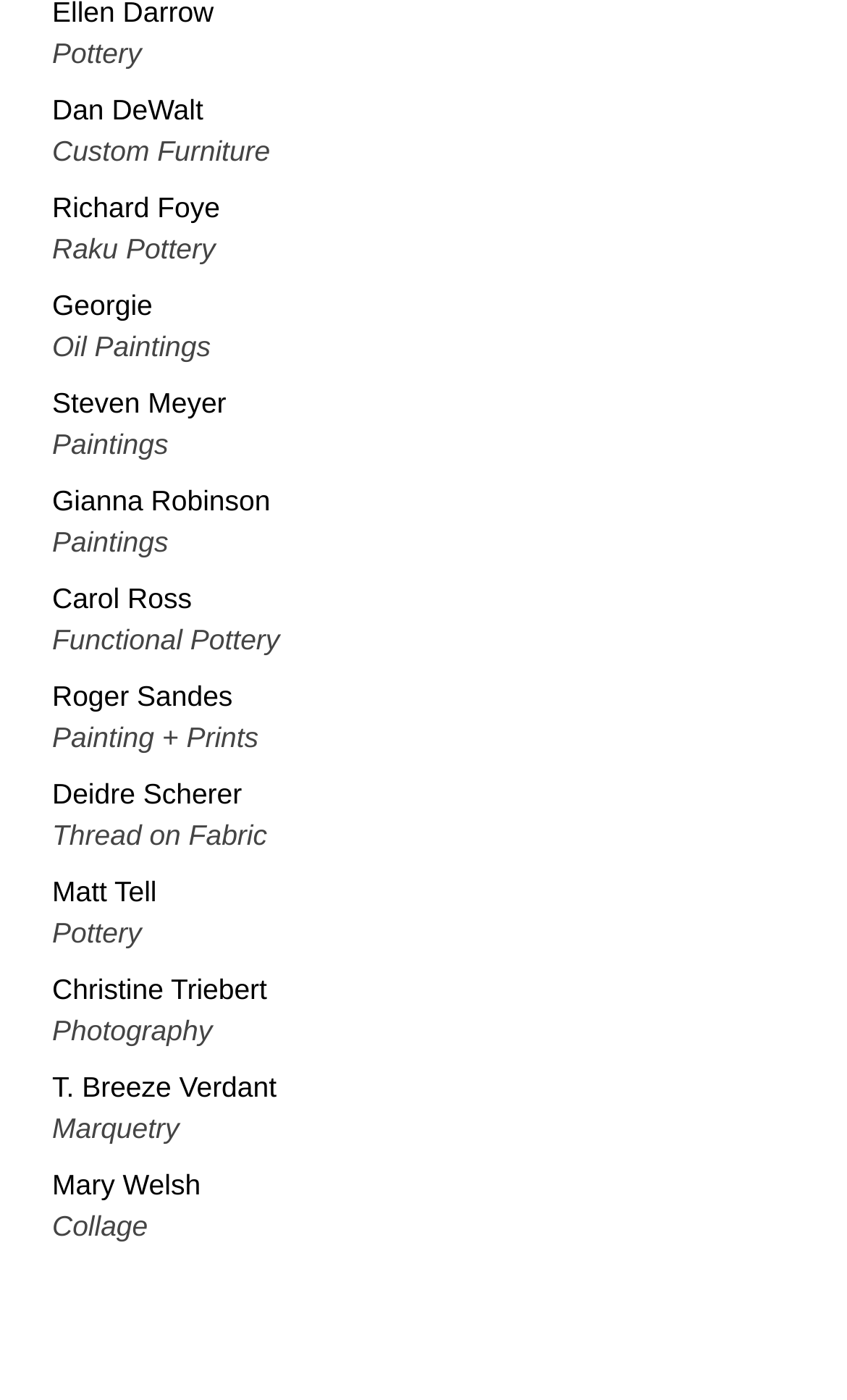Could you locate the bounding box coordinates for the section that should be clicked to accomplish this task: "visit Dan DeWalt's page".

[0.062, 0.067, 0.24, 0.09]